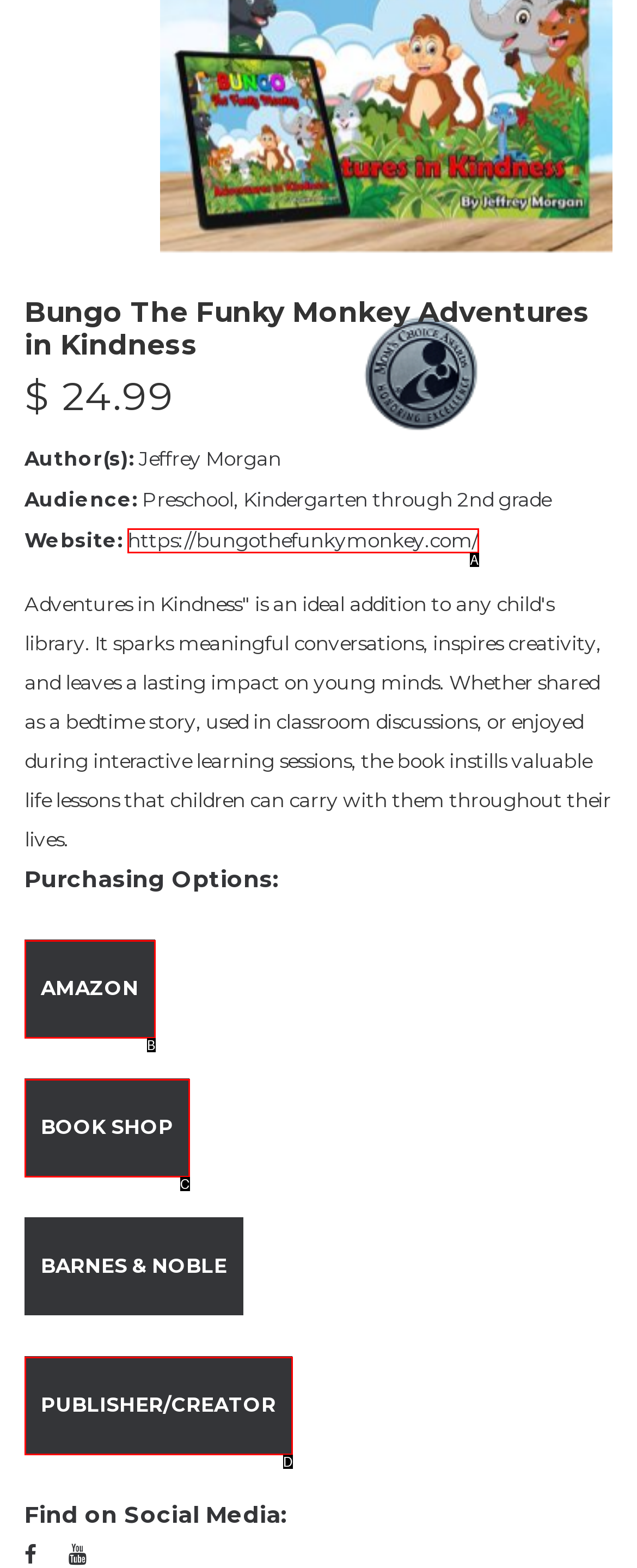Pinpoint the HTML element that fits the description: Book Shop
Answer by providing the letter of the correct option.

C